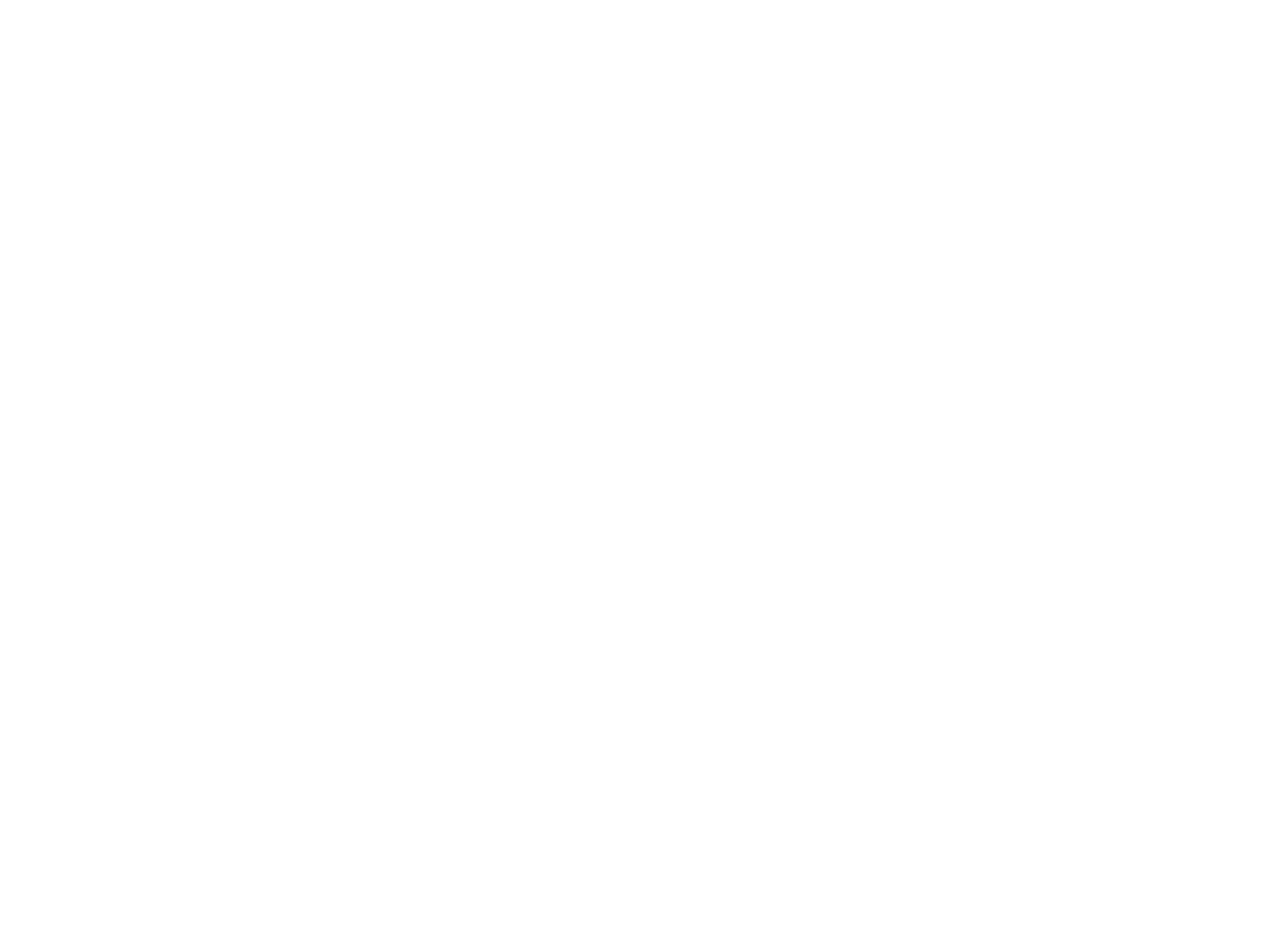What is the name of the police department listed?
Please give a detailed answer to the question using the information shown in the image.

The name of the police department listed can be found in the 'ADDITIONAL CONTACT NUMBERS' section, where it is written as 'Waukesha Police Department'.